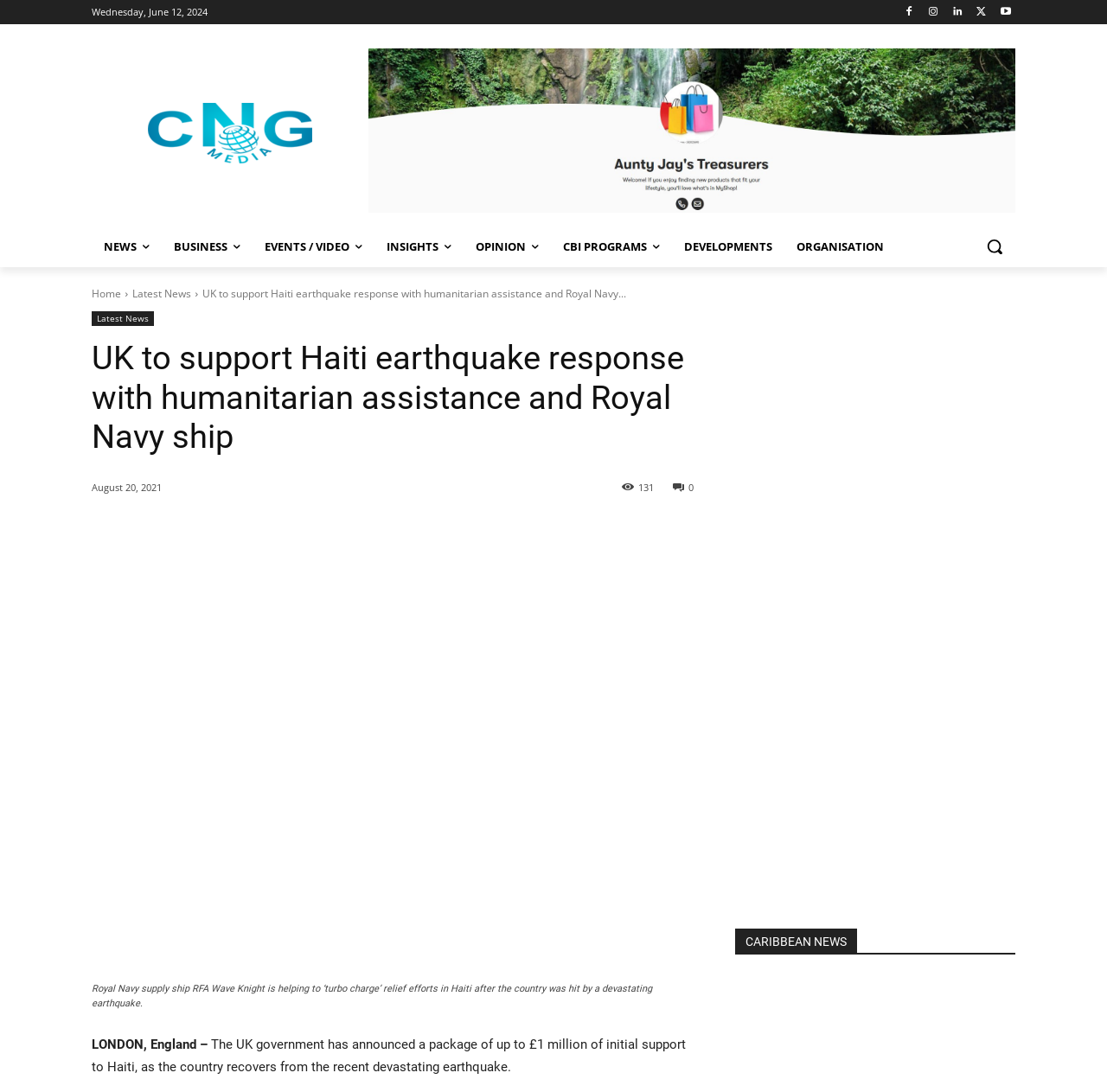Identify the bounding box coordinates for the UI element described as: "September 17, 2008, 01:55:49 PM".

None